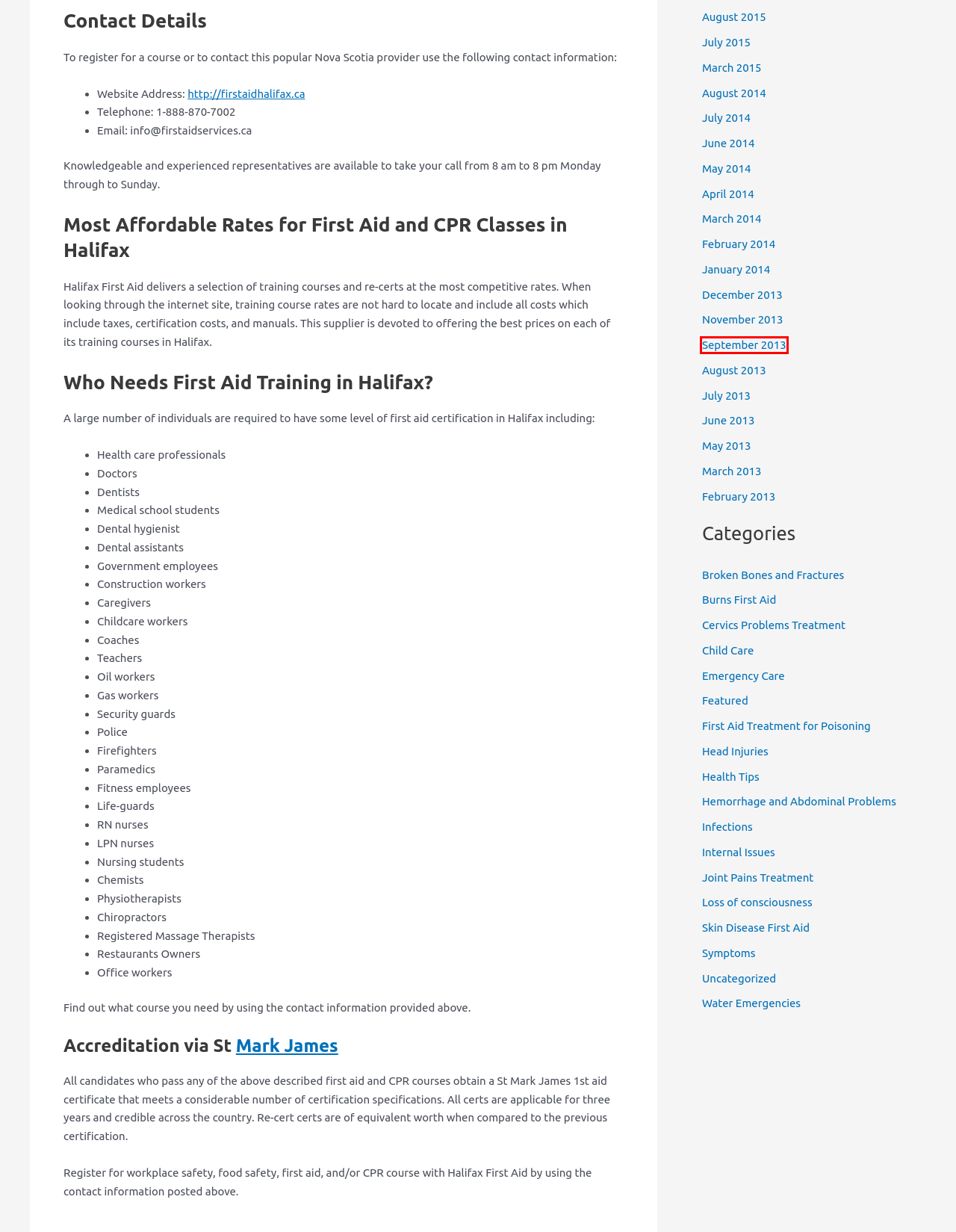Analyze the screenshot of a webpage that features a red rectangle bounding box. Pick the webpage description that best matches the new webpage you would see after clicking on the element within the red bounding box. Here are the candidates:
A. Cervics Problems Treatment Archives - Lifeguard First Aid
B. June 2014 - Lifeguard First Aid
C. July 2013 - Lifeguard First Aid
D. Joint Pains Treatment Archives - Lifeguard First Aid
E. September 2013 - Lifeguard First Aid
F. Symptoms Archives - Lifeguard First Aid
G. March 2013 - Lifeguard First Aid
H. Head Injuries Archives - Lifeguard First Aid

E